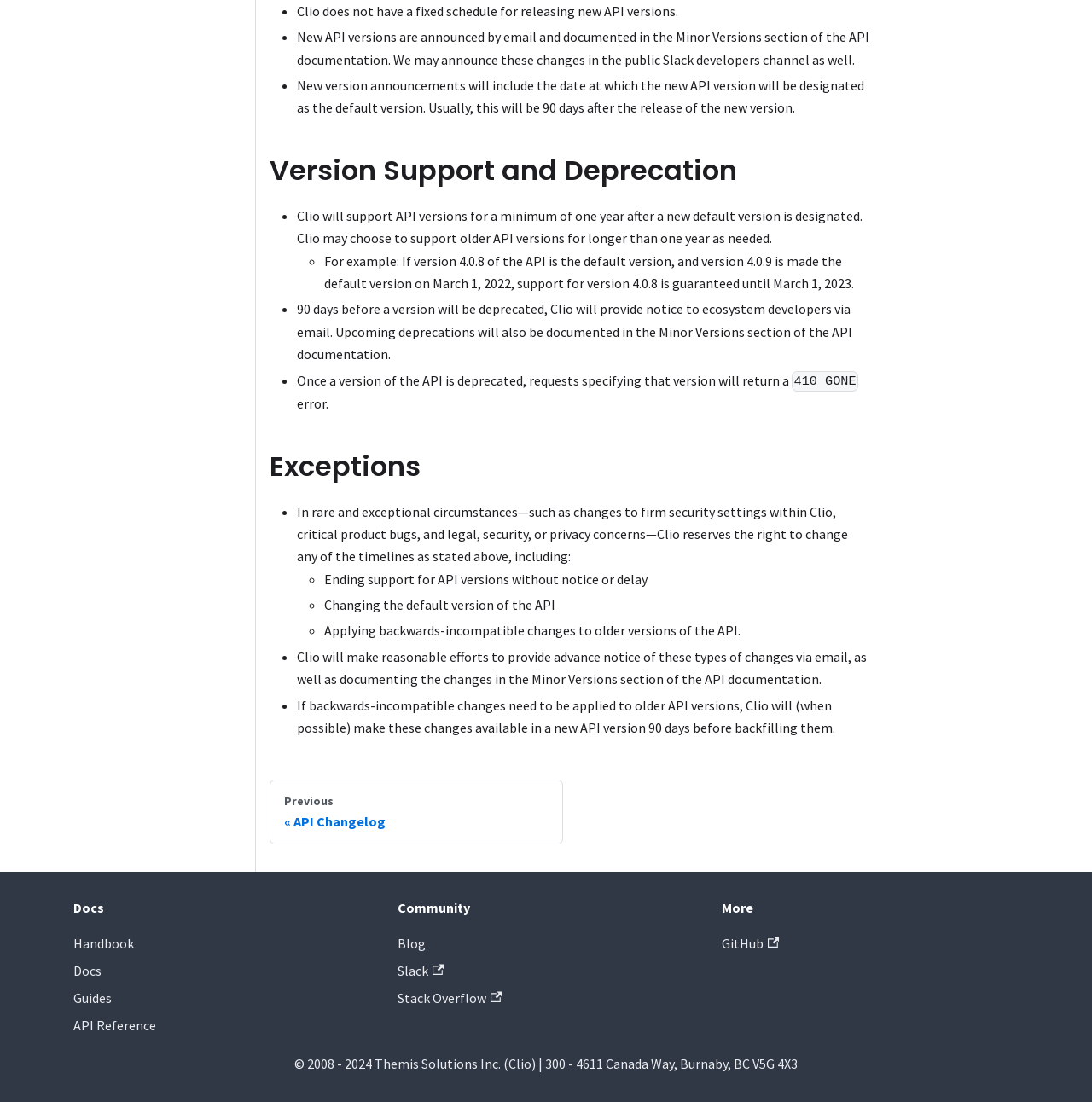Determine the bounding box coordinates for the UI element described. Format the coordinates as (top-left x, top-left y, bottom-right x, bottom-right y) and ensure all values are between 0 and 1. Element description: add to card

None